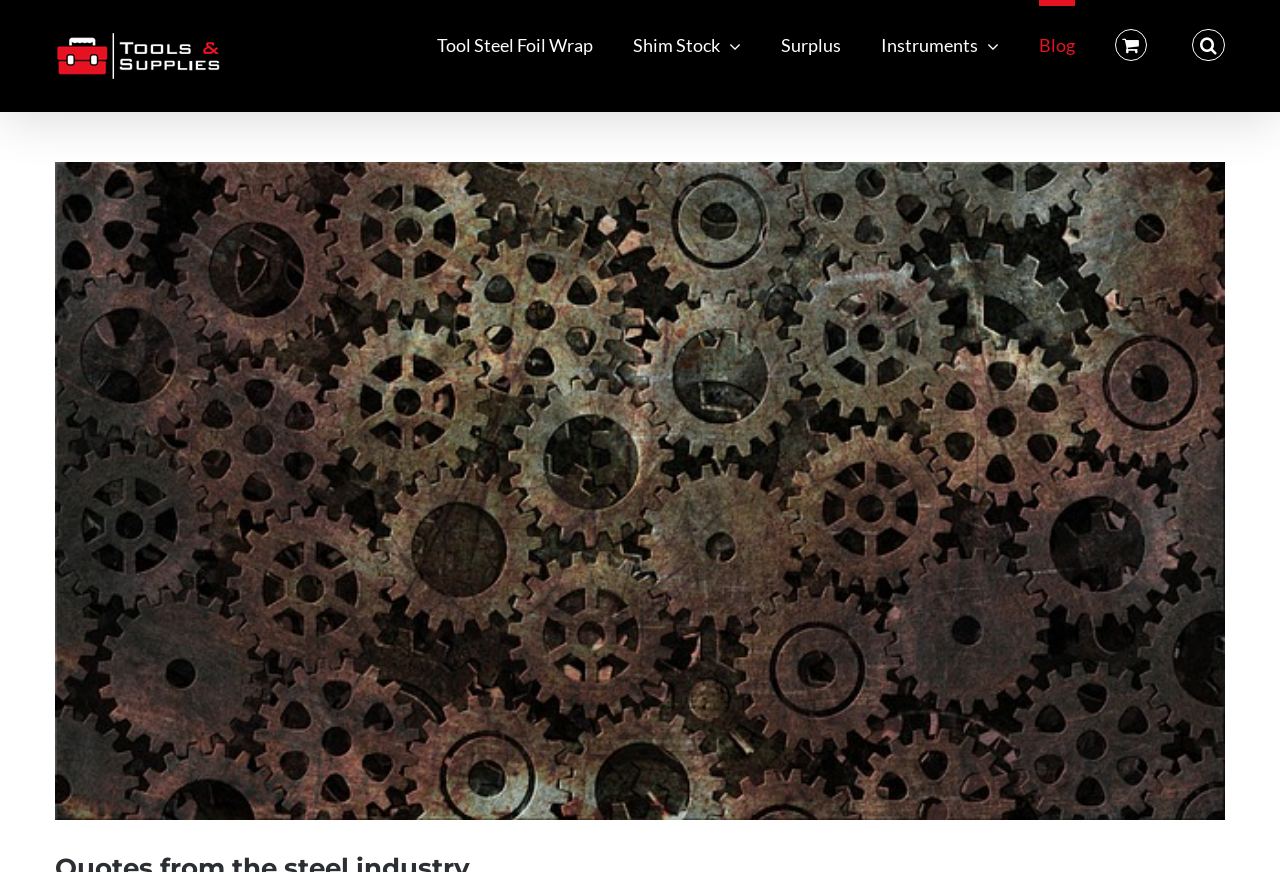Answer the following query with a single word or phrase:
What is the bounding box coordinate of the image on the webpage?

[0.043, 0.186, 0.957, 0.941]